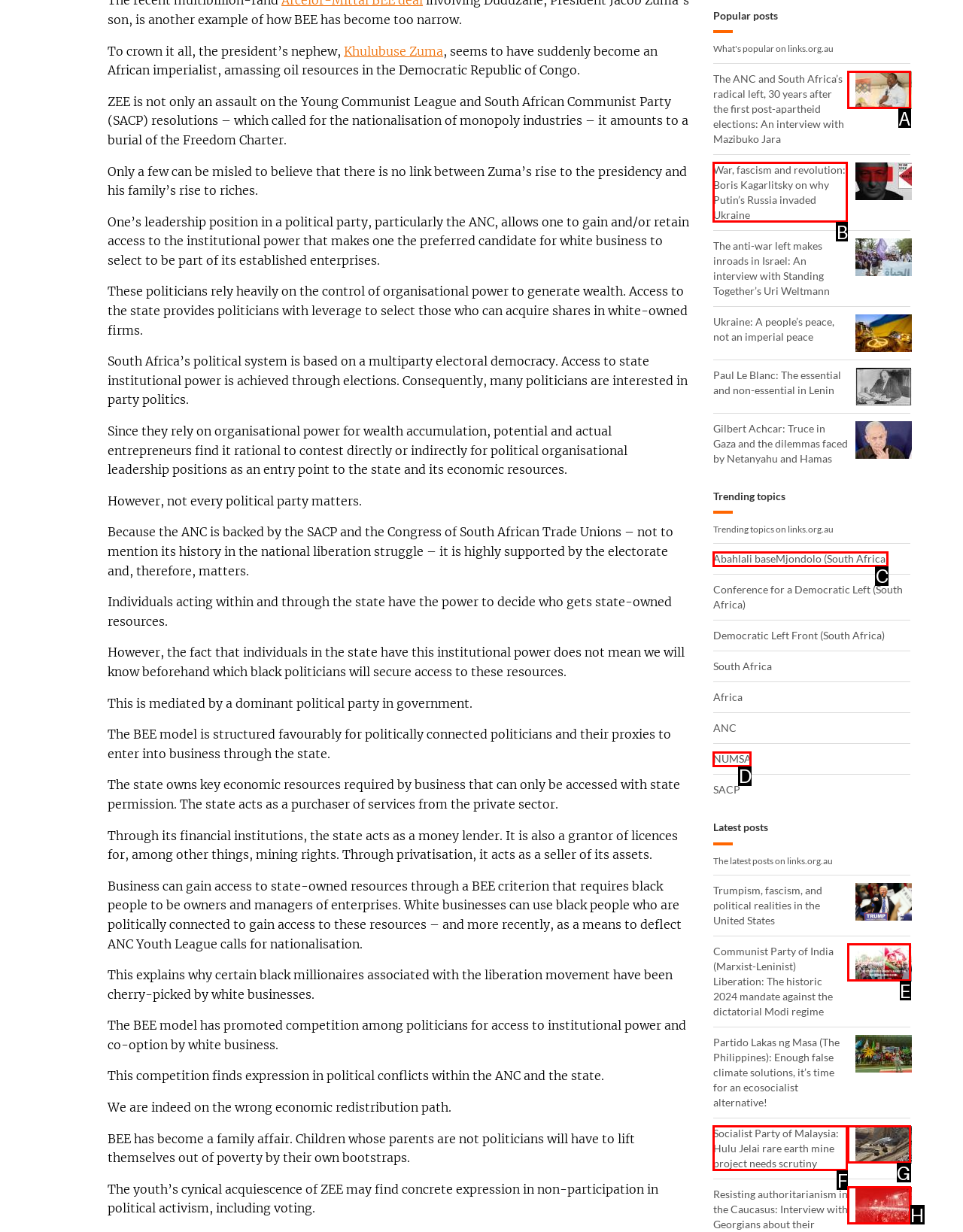Choose the HTML element that aligns with the description: Abahlali baseMjondolo (South Africa). Indicate your choice by stating the letter.

C